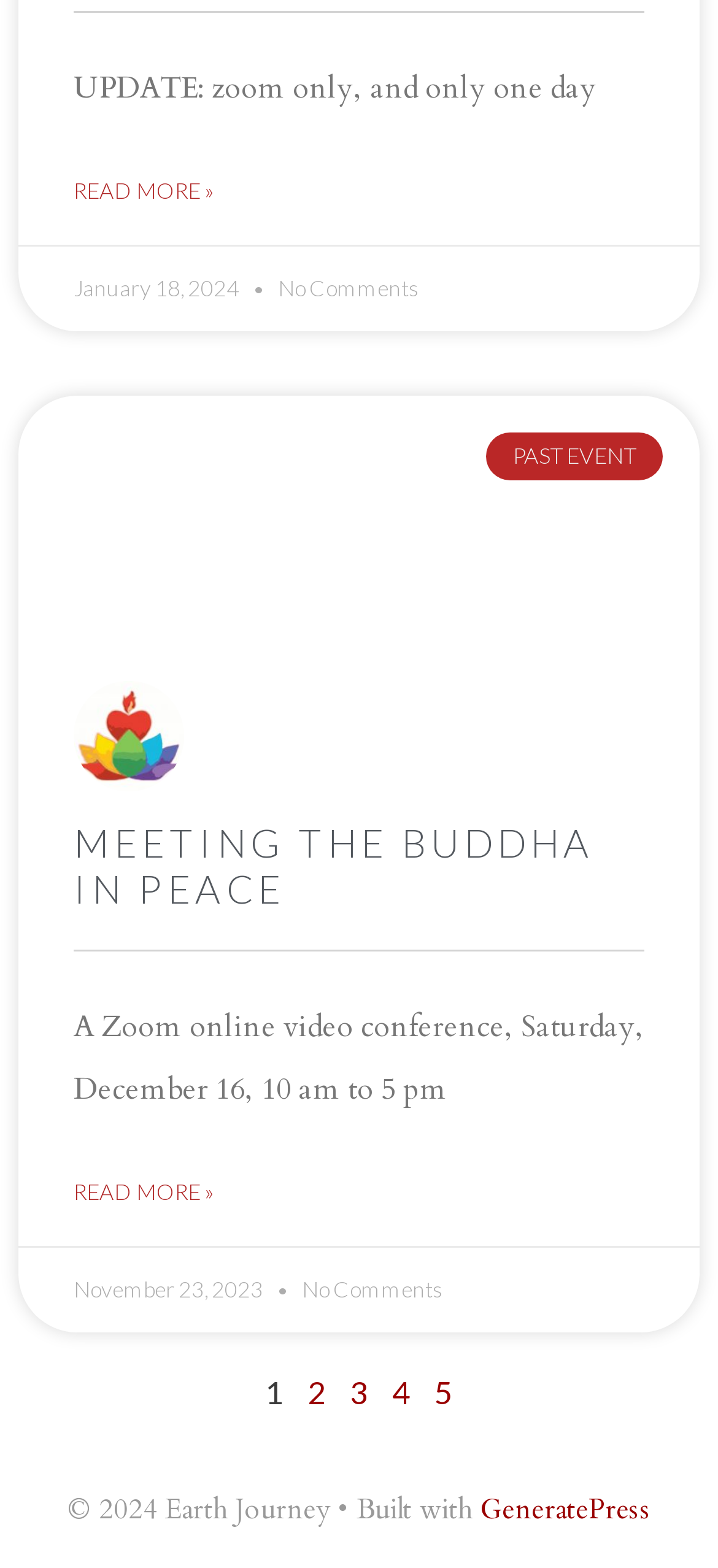Please mark the clickable region by giving the bounding box coordinates needed to complete this instruction: "Go to page 2".

[0.428, 0.876, 0.454, 0.9]